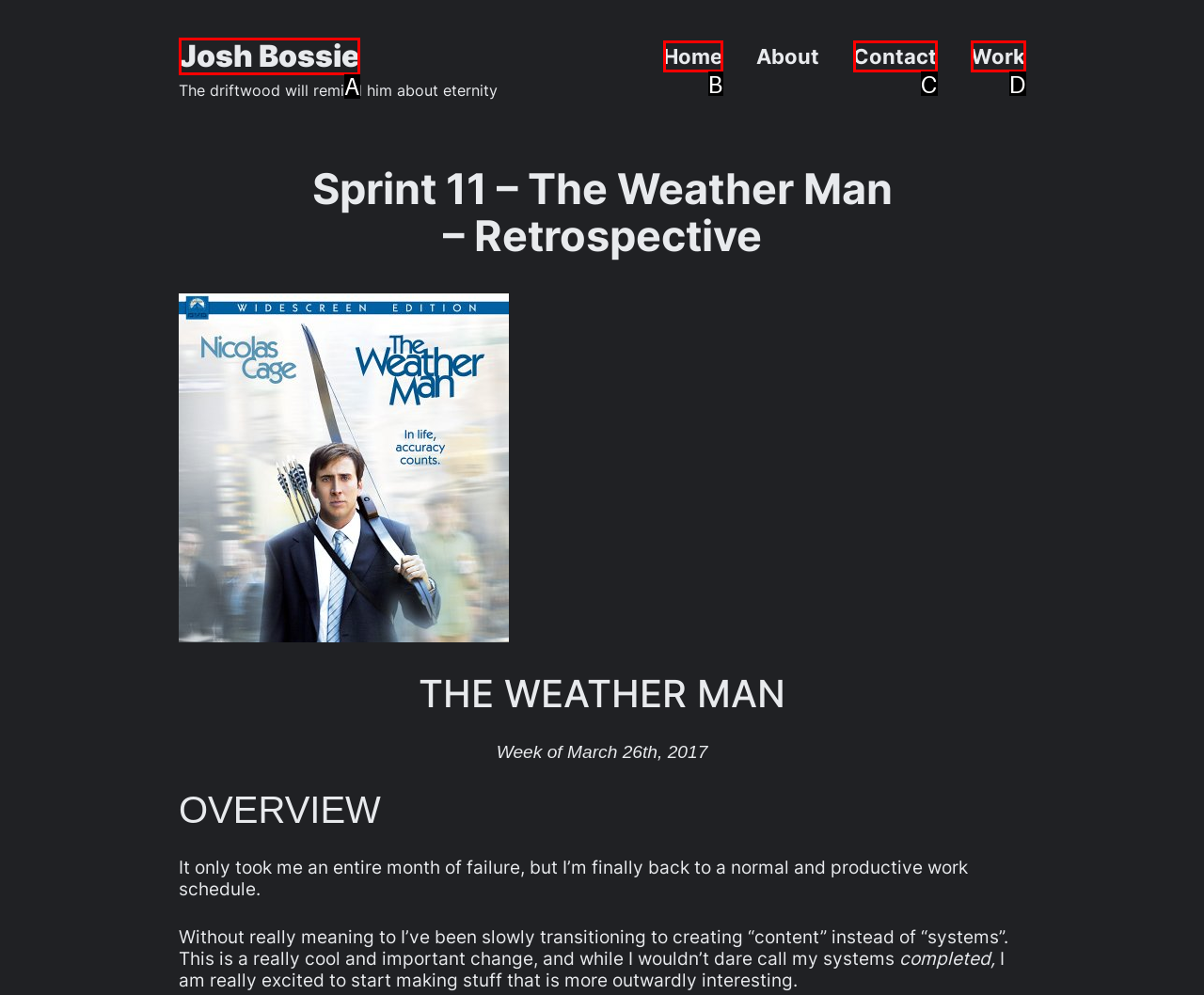Based on the description: Josh Bossie, identify the matching HTML element. Reply with the letter of the correct option directly.

A